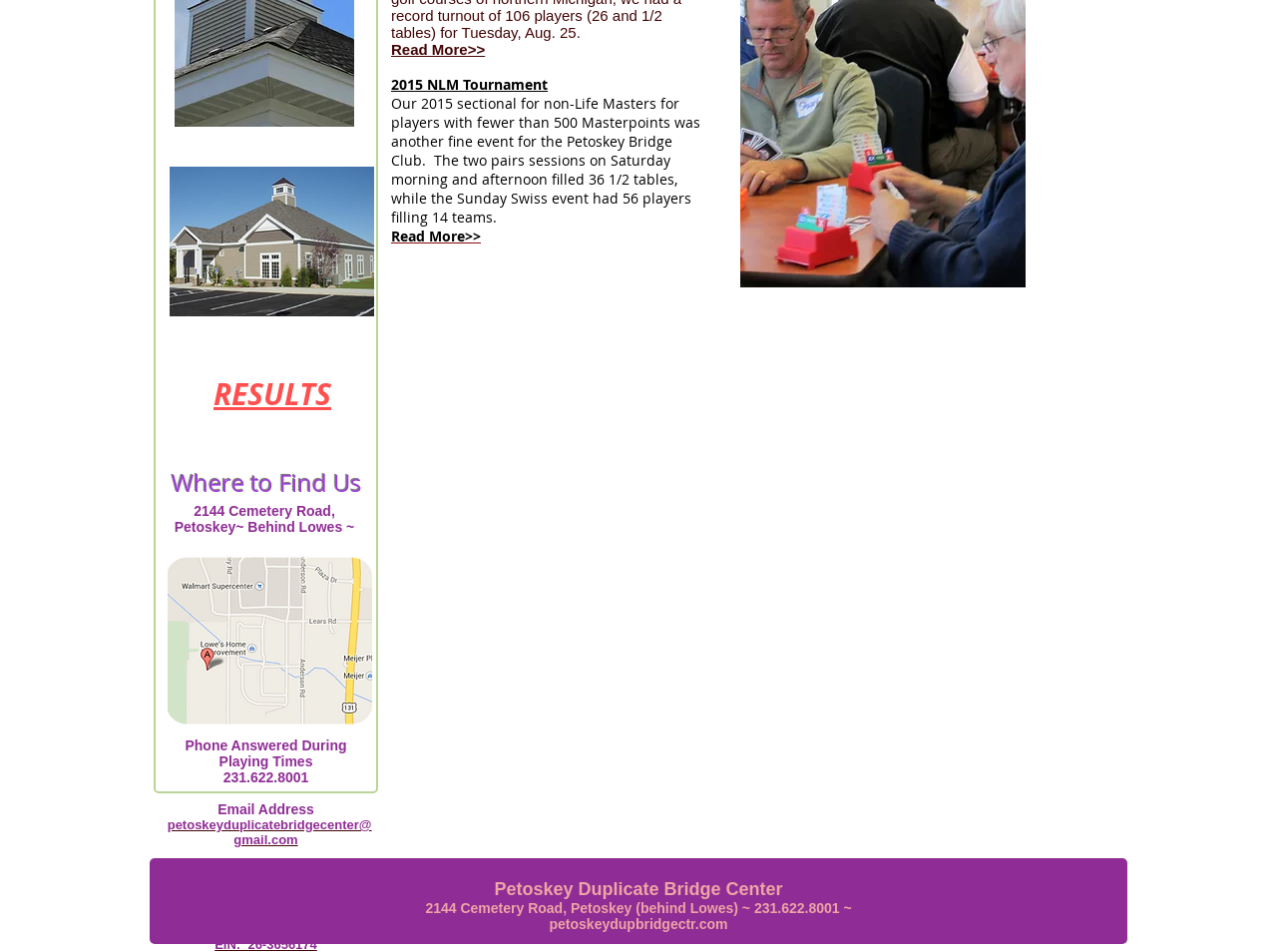Identify the bounding box for the UI element that is described as follows: "RESULTS".

[0.167, 0.392, 0.259, 0.435]